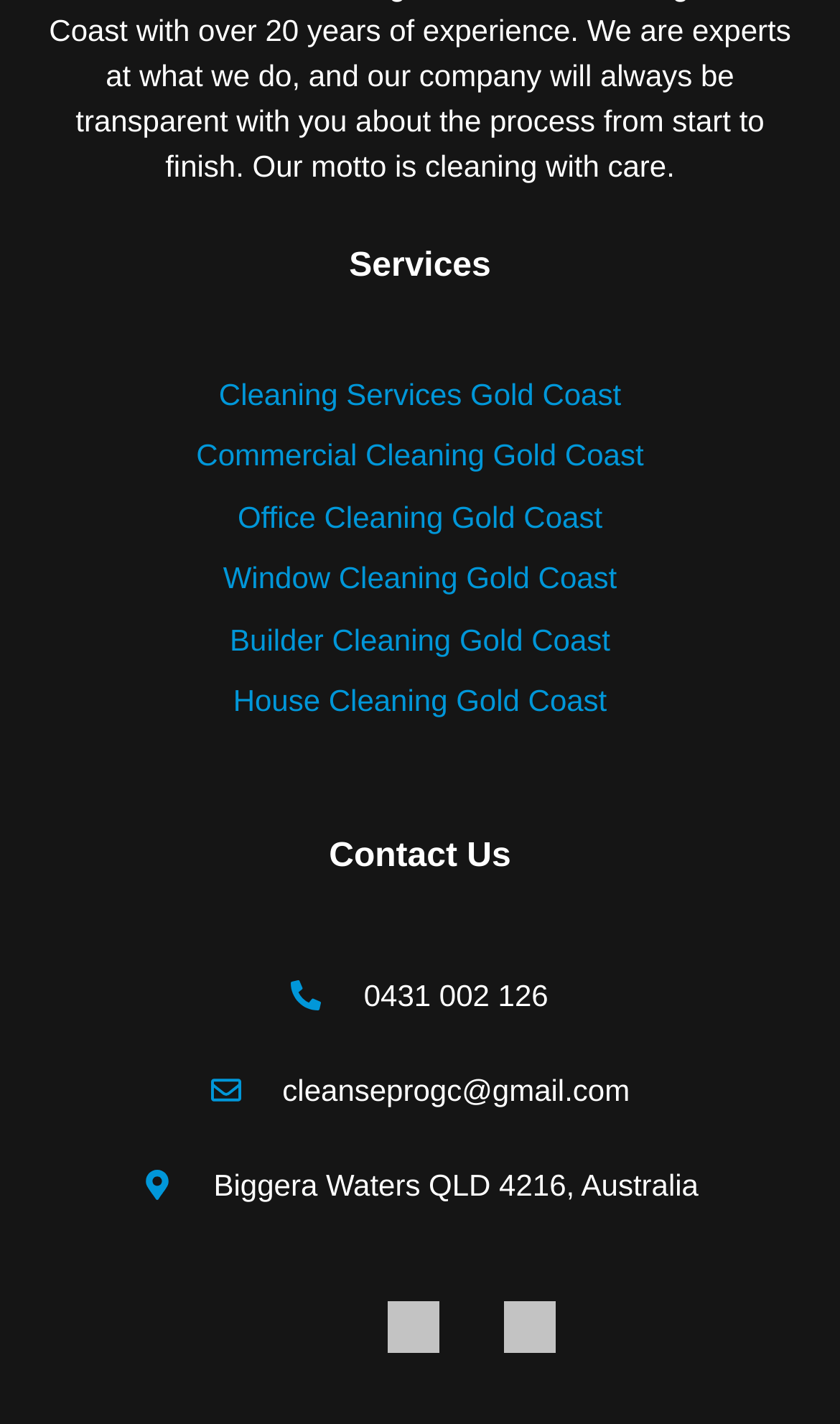Please specify the bounding box coordinates in the format (top-left x, top-left y, bottom-right x, bottom-right y), with values ranging from 0 to 1. Identify the bounding box for the UI component described as follows: Exam Updates

None